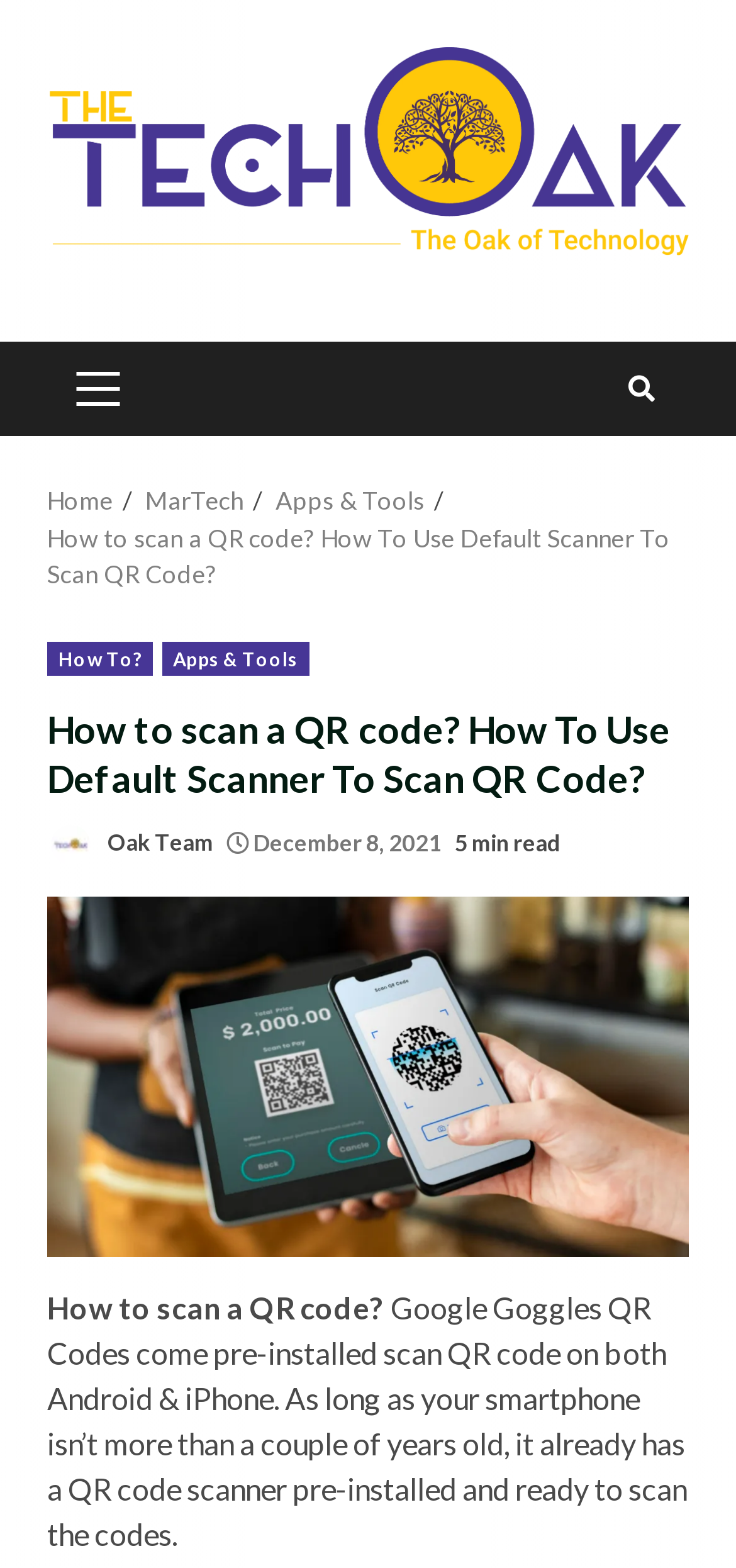Can you show the bounding box coordinates of the region to click on to complete the task described in the instruction: "click the primary menu button"?

[0.064, 0.218, 0.2, 0.279]